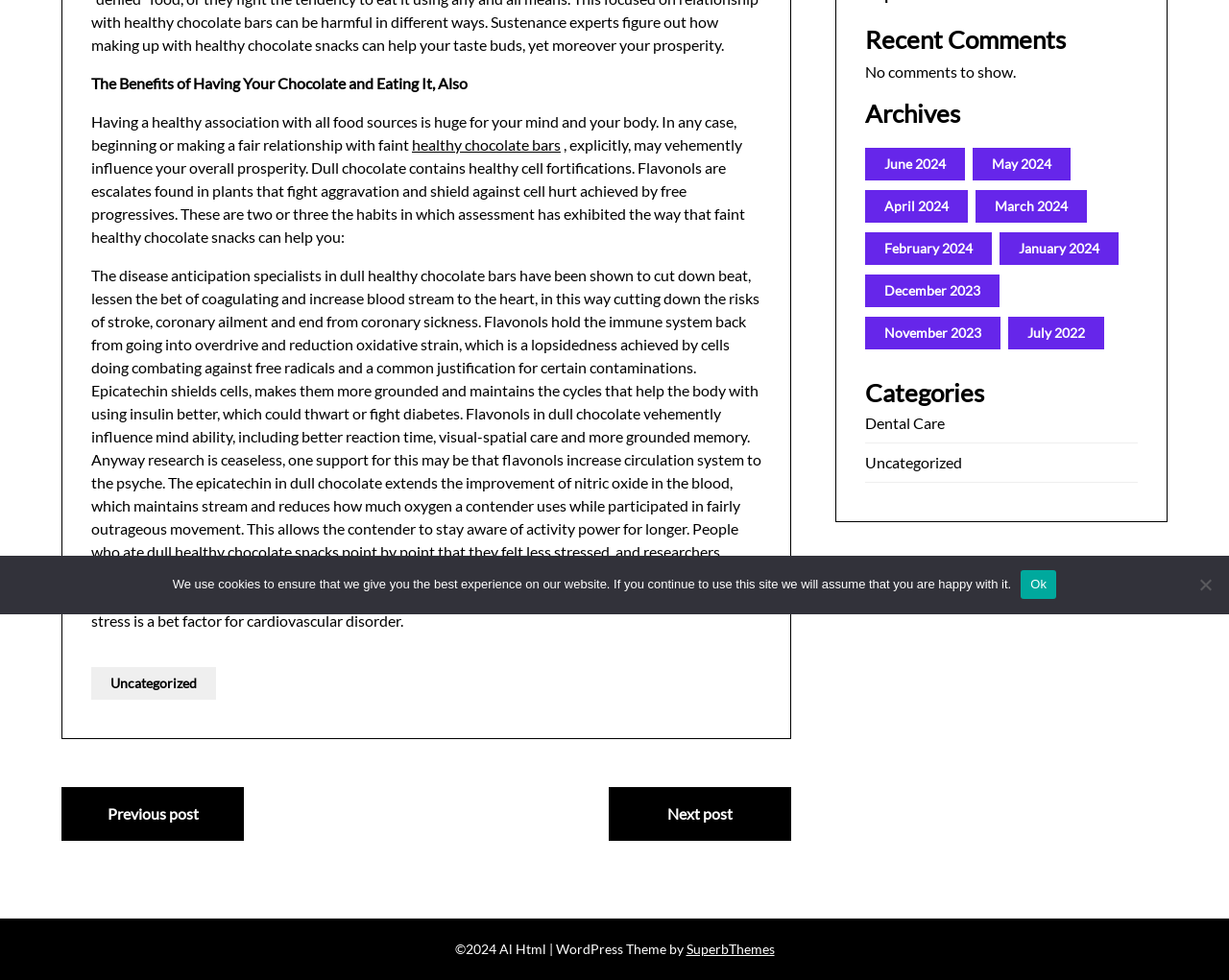Locate and provide the bounding box coordinates for the HTML element that matches this description: "December 2023".

[0.72, 0.288, 0.798, 0.305]